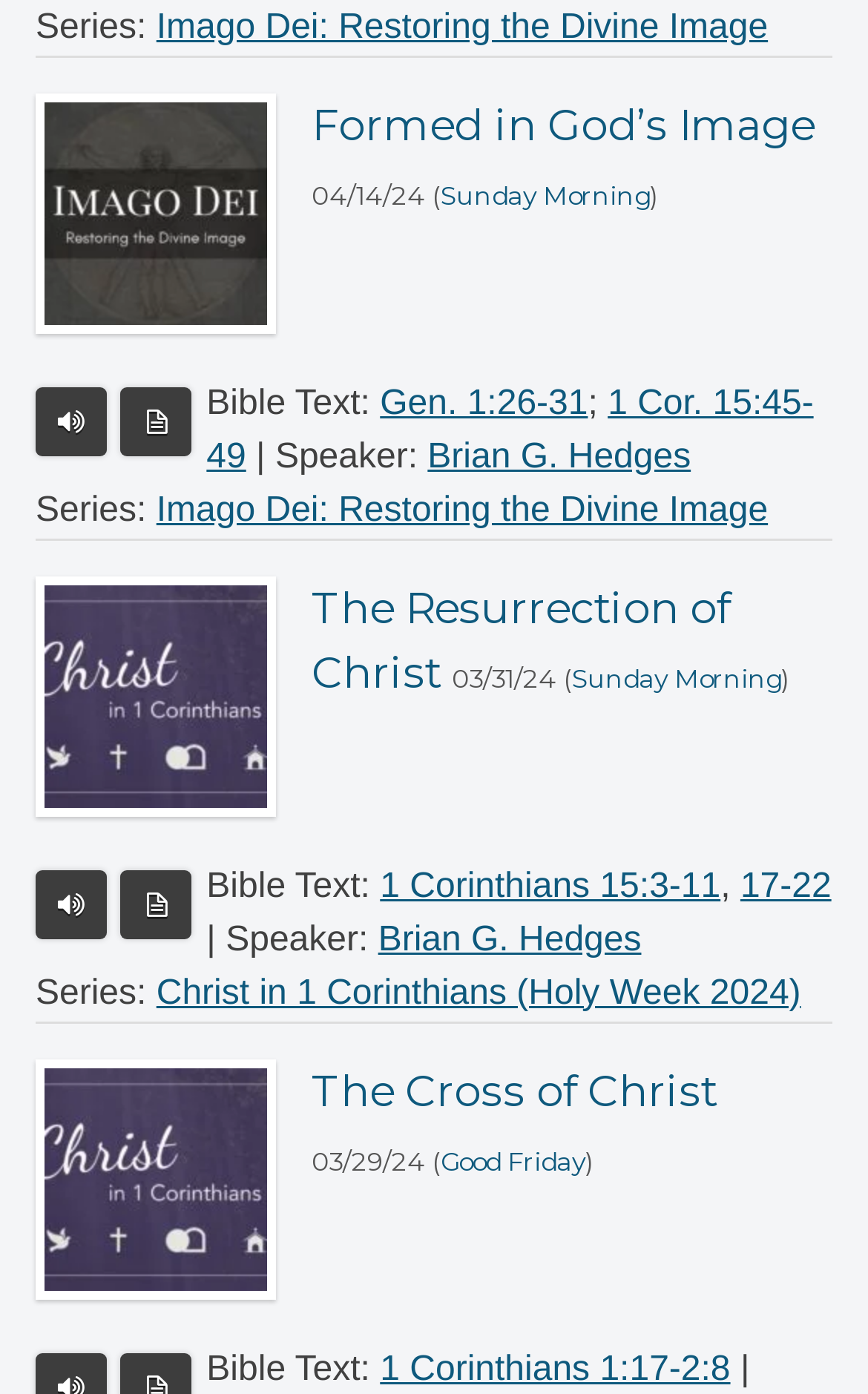Please analyze the image and provide a thorough answer to the question:
What is the series title for the first sermon?

I found the series title for the first sermon by looking at the static text elements within the first article element. The static text element with the text 'Series:' is followed by a link element with the text 'Imago Dei: Restoring the Divine Image'. Therefore, the series title for the first sermon is 'Imago Dei: Restoring the Divine Image'.